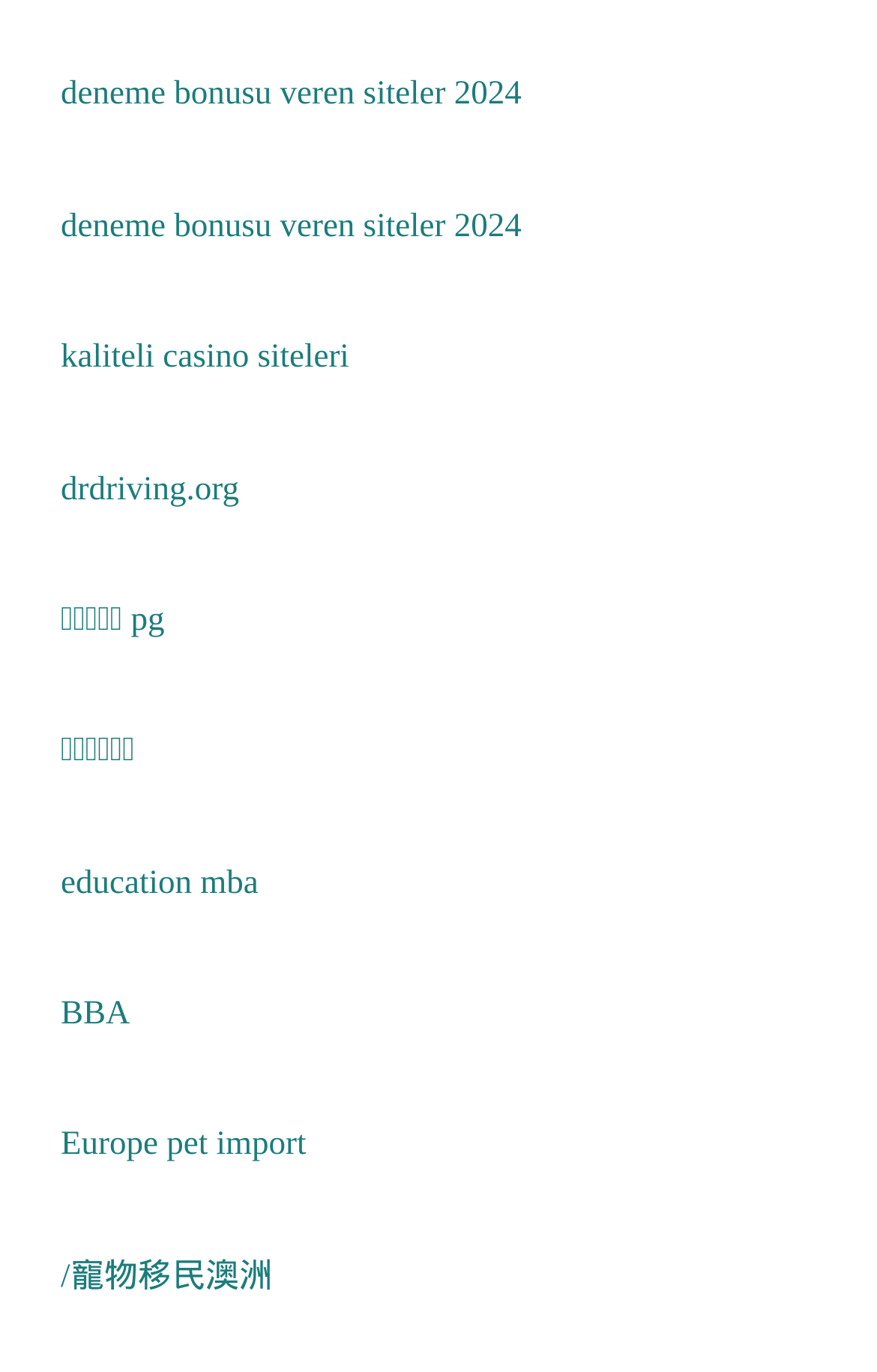Please specify the bounding box coordinates of the clickable section necessary to execute the following command: "learn about education mba".

[0.069, 0.631, 0.295, 0.657]